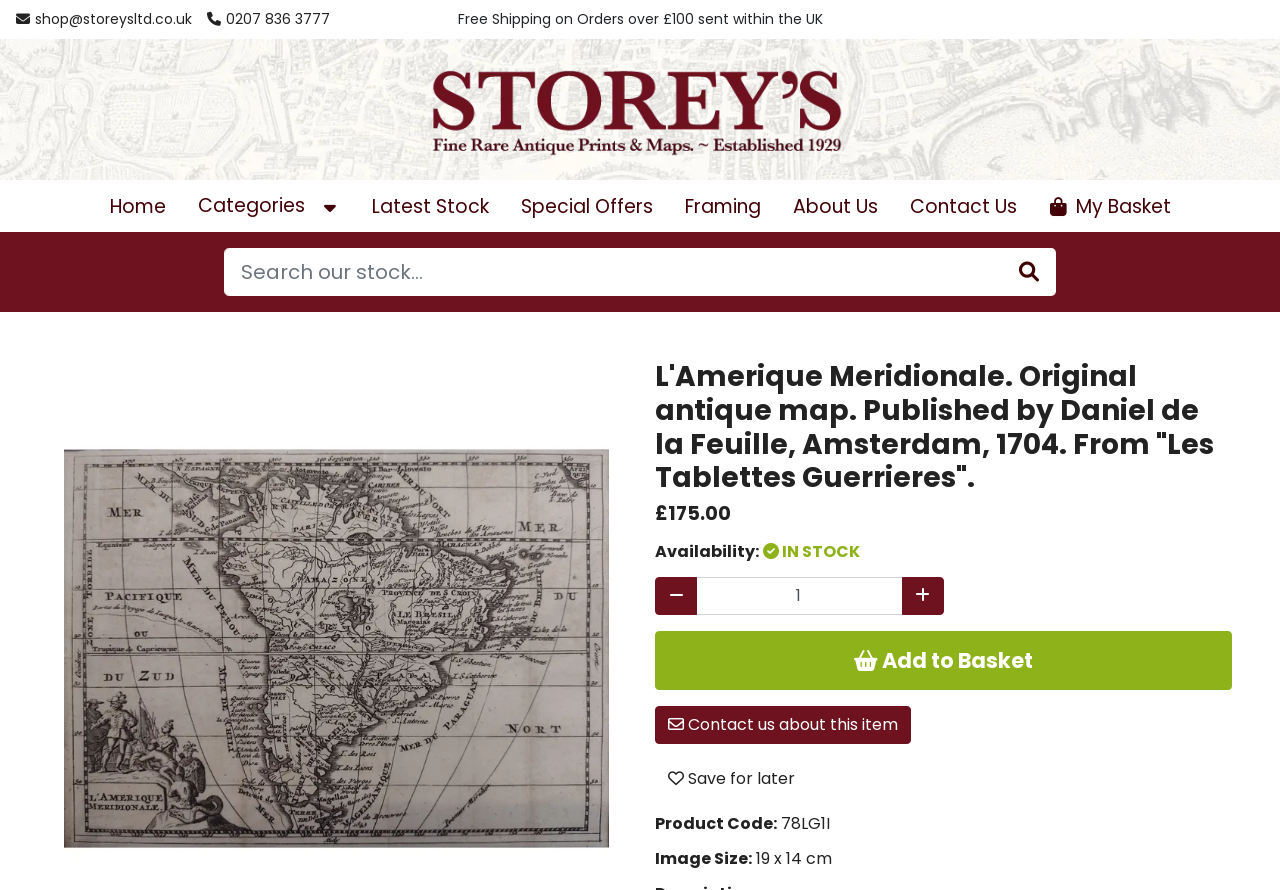Your task is to find and give the main heading text of the webpage.

L'Amerique Meridionale. Original antique map. Published by Daniel de la Feuille, Amsterdam, 1704. From "Les Tablettes Guerrieres".